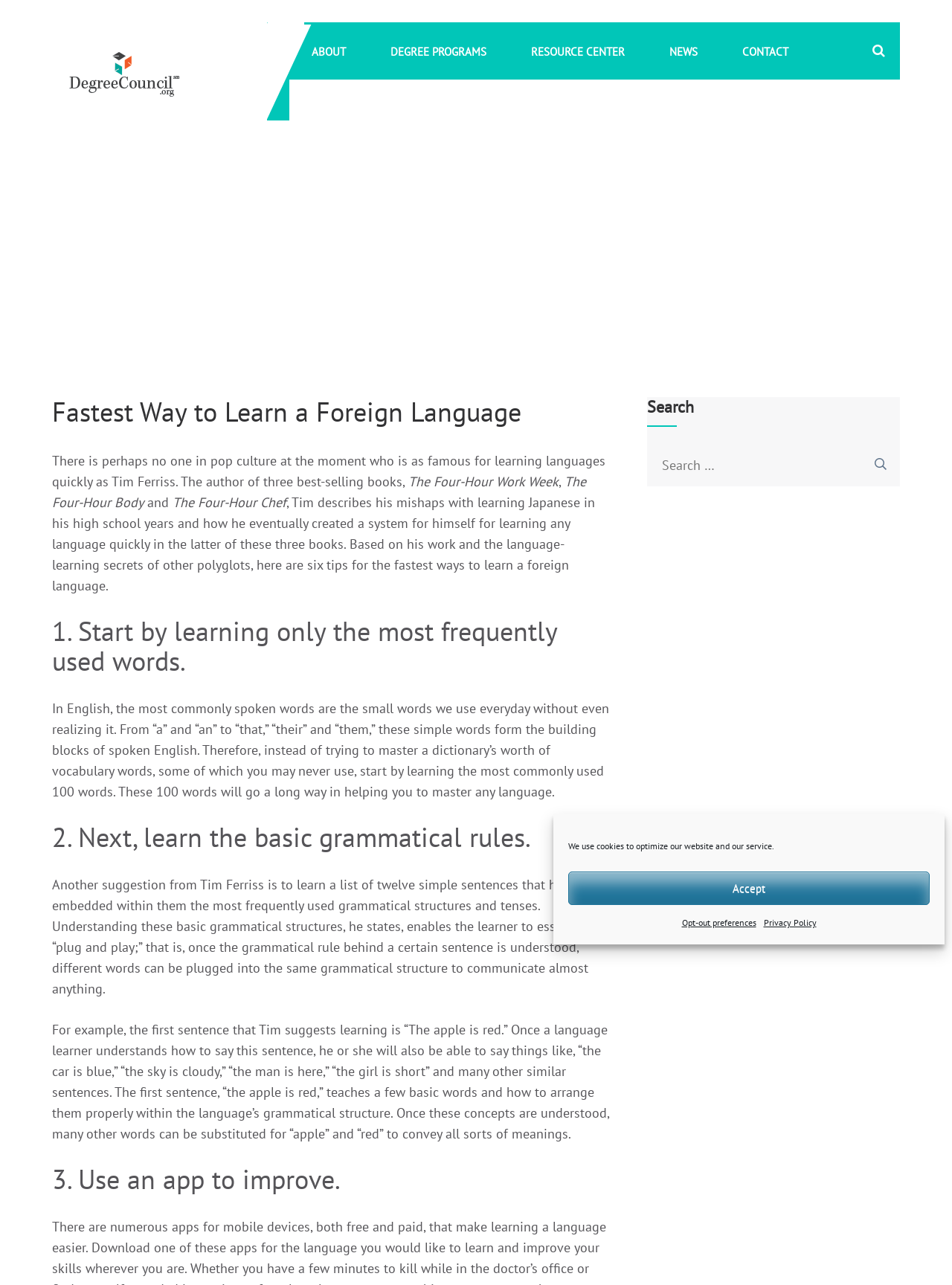Answer the following query concisely with a single word or phrase:
How many main navigation links are there?

5